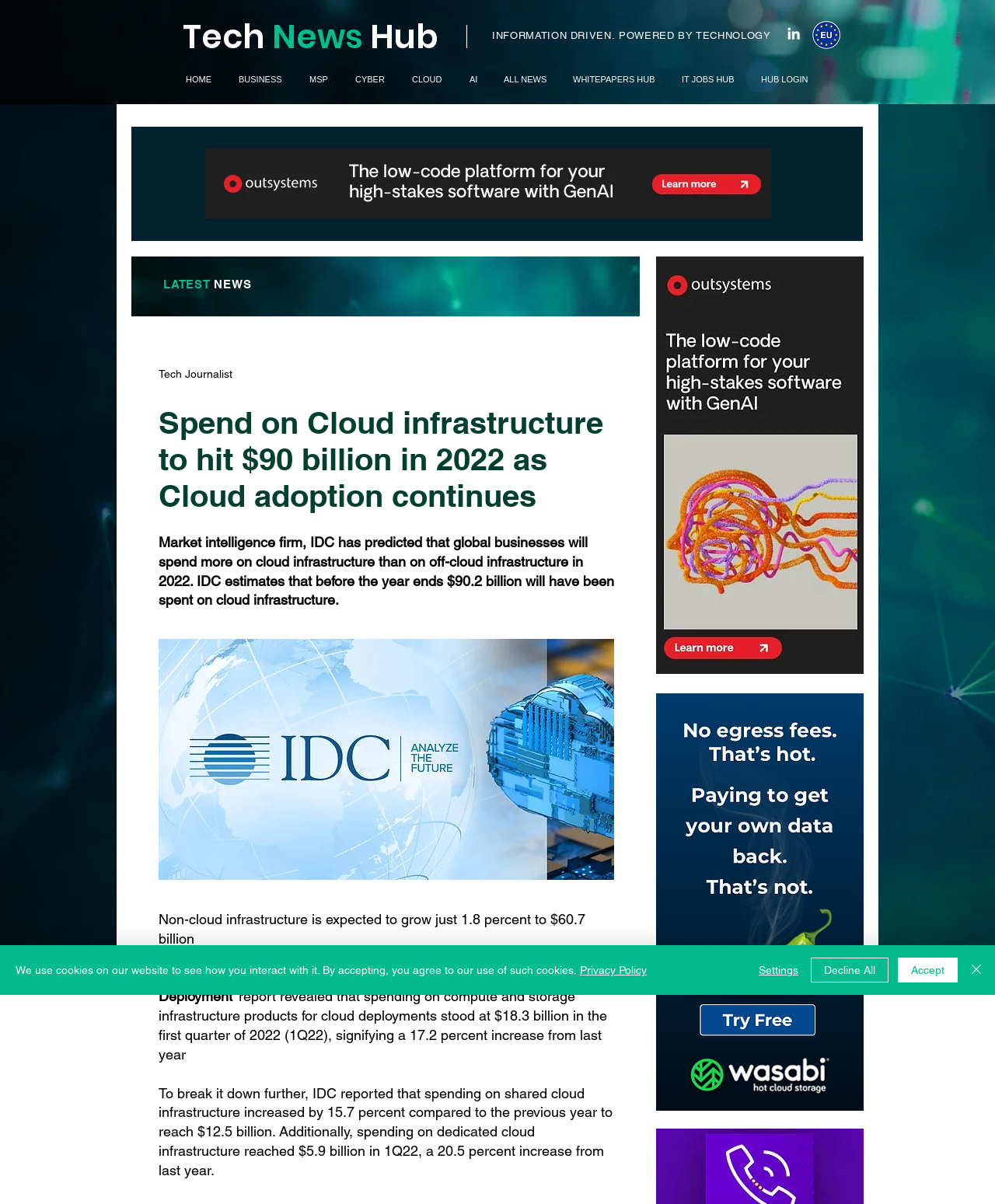Give a detailed account of the webpage.

The webpage is a news article from Tech News Hub, with a header section at the top featuring the website's logo, a navigation menu, and social media links. Below the header, there is a slideshow section with multiple images, including advertisements. 

The main content of the webpage is an article titled "Spend on Cloud infrastructure to hit $90 billion in 2022 as Cloud adoption continues". The article begins with a heading and a brief summary, followed by a detailed report on the market intelligence firm IDC's prediction that global businesses will spend more on cloud infrastructure than on off-cloud infrastructure in 2022. The article includes several paragraphs of text, with statistics and quotes from the IDC report.

To the right of the article, there is a sidebar with multiple sections, including a "Latest News" section and a "Slideshow" section with more images. At the bottom of the webpage, there is a cookie policy alert with buttons to accept, decline, or customize cookie settings.